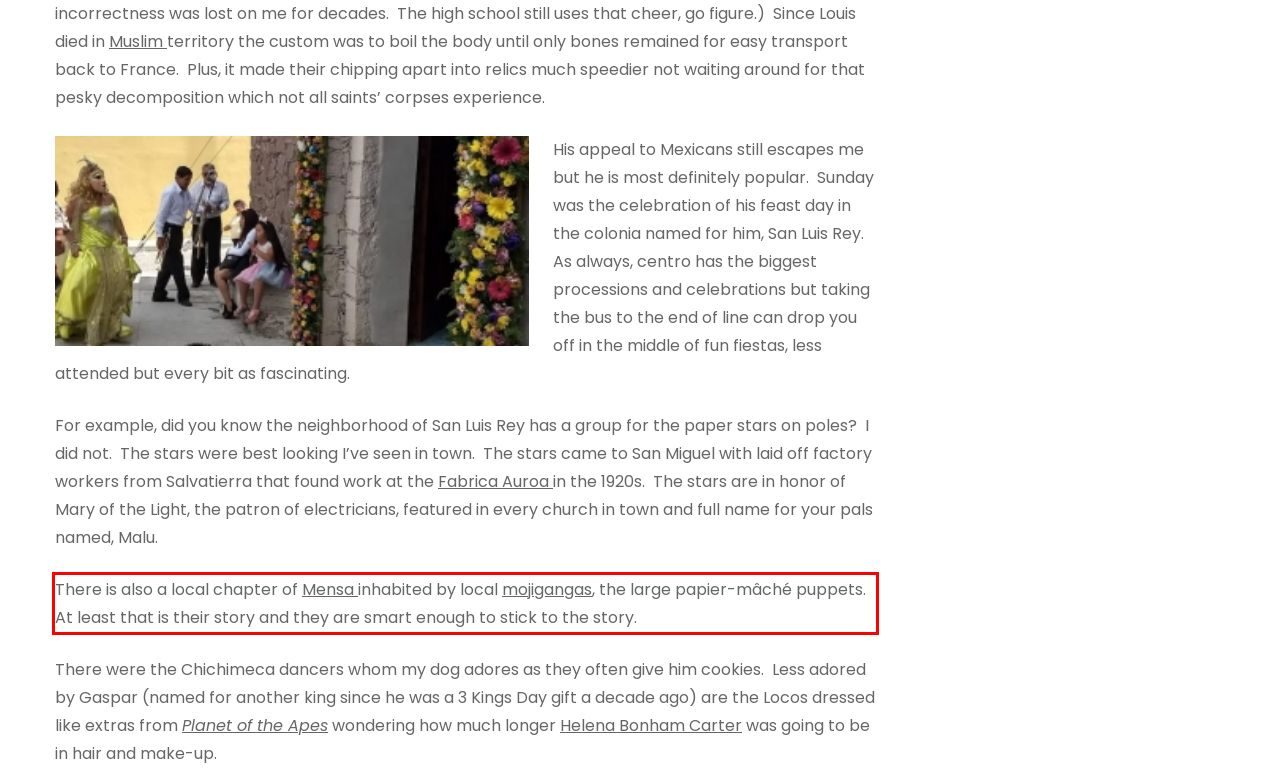Using the provided screenshot of a webpage, recognize and generate the text found within the red rectangle bounding box.

There is also a local chapter of Mensa inhabited by local mojigangas, the large papier-mâché puppets. At least that is their story and they are smart enough to stick to the story.